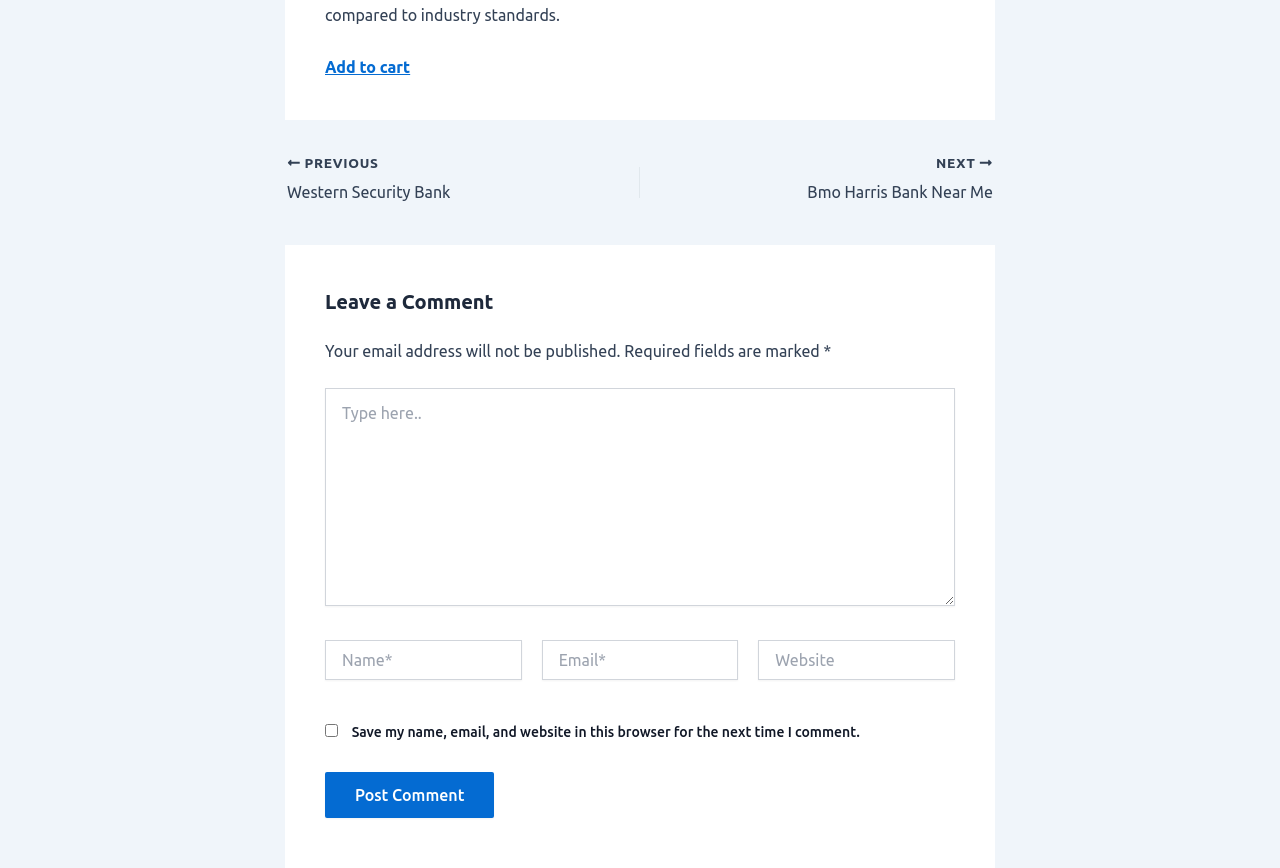Using the provided element description: "name="submit" value="Post Comment"", determine the bounding box coordinates of the corresponding UI element in the screenshot.

[0.254, 0.89, 0.386, 0.943]